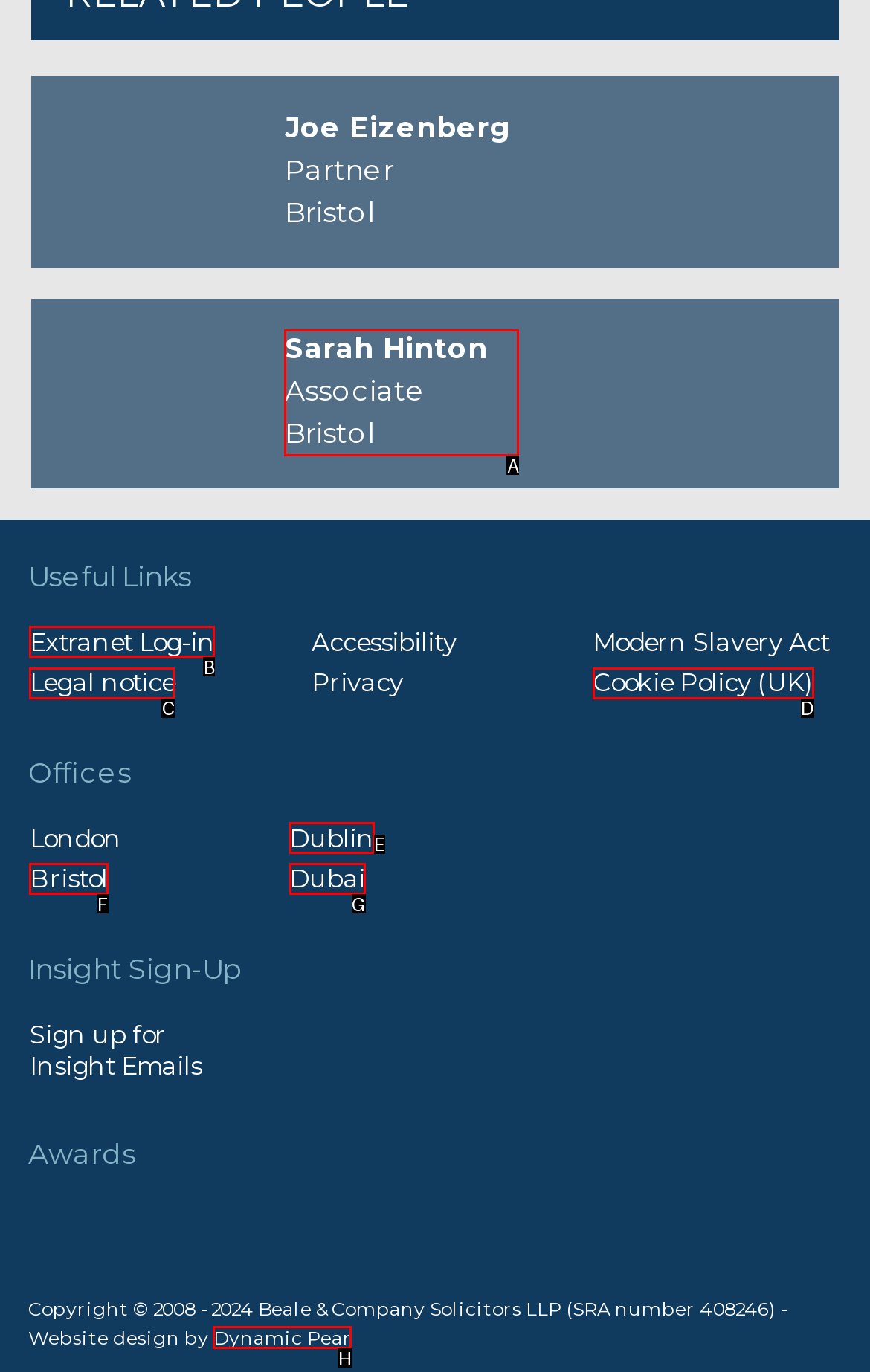Identify the correct UI element to click for this instruction: Access the Bristol office page
Respond with the appropriate option's letter from the provided choices directly.

F